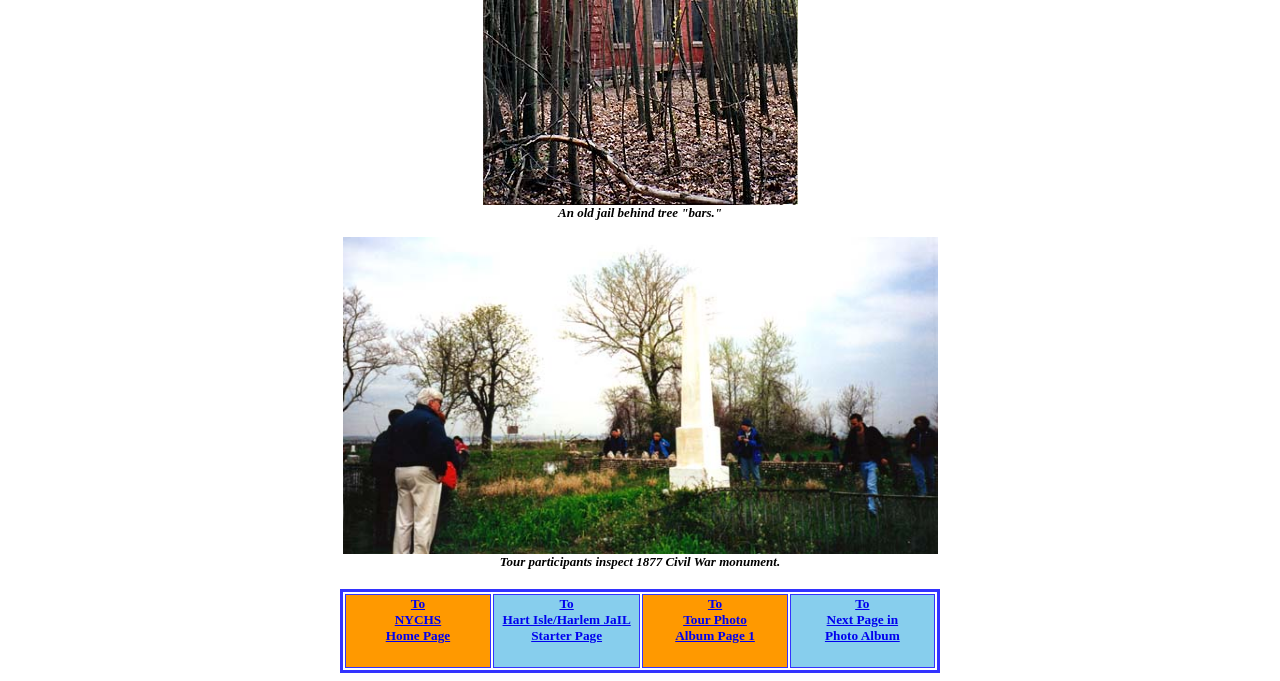What is the purpose of the table?
From the image, respond using a single word or phrase.

Navigation